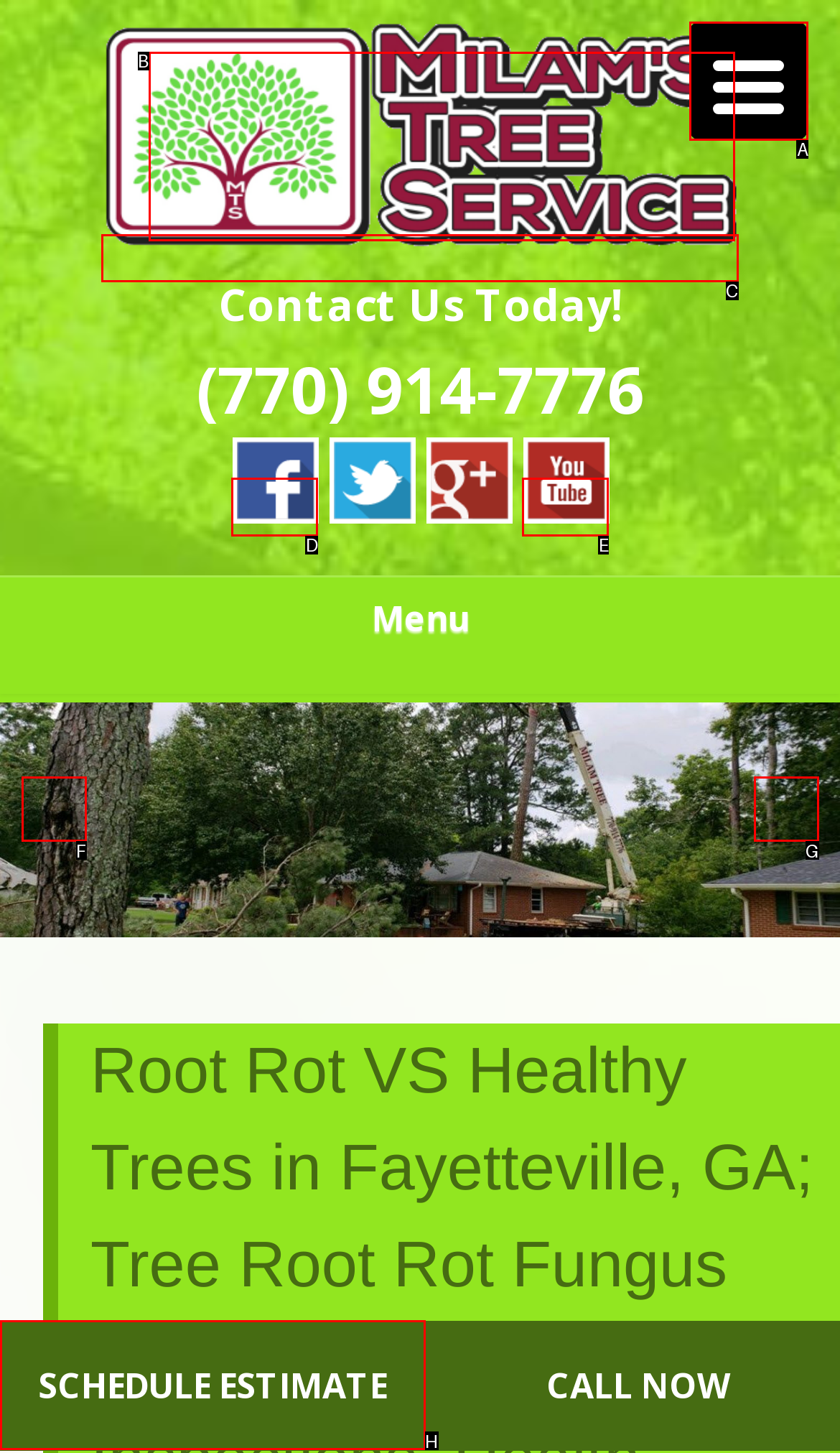What option should I click on to execute the task: Click on the 'Labour Market' heading? Give the letter from the available choices.

None